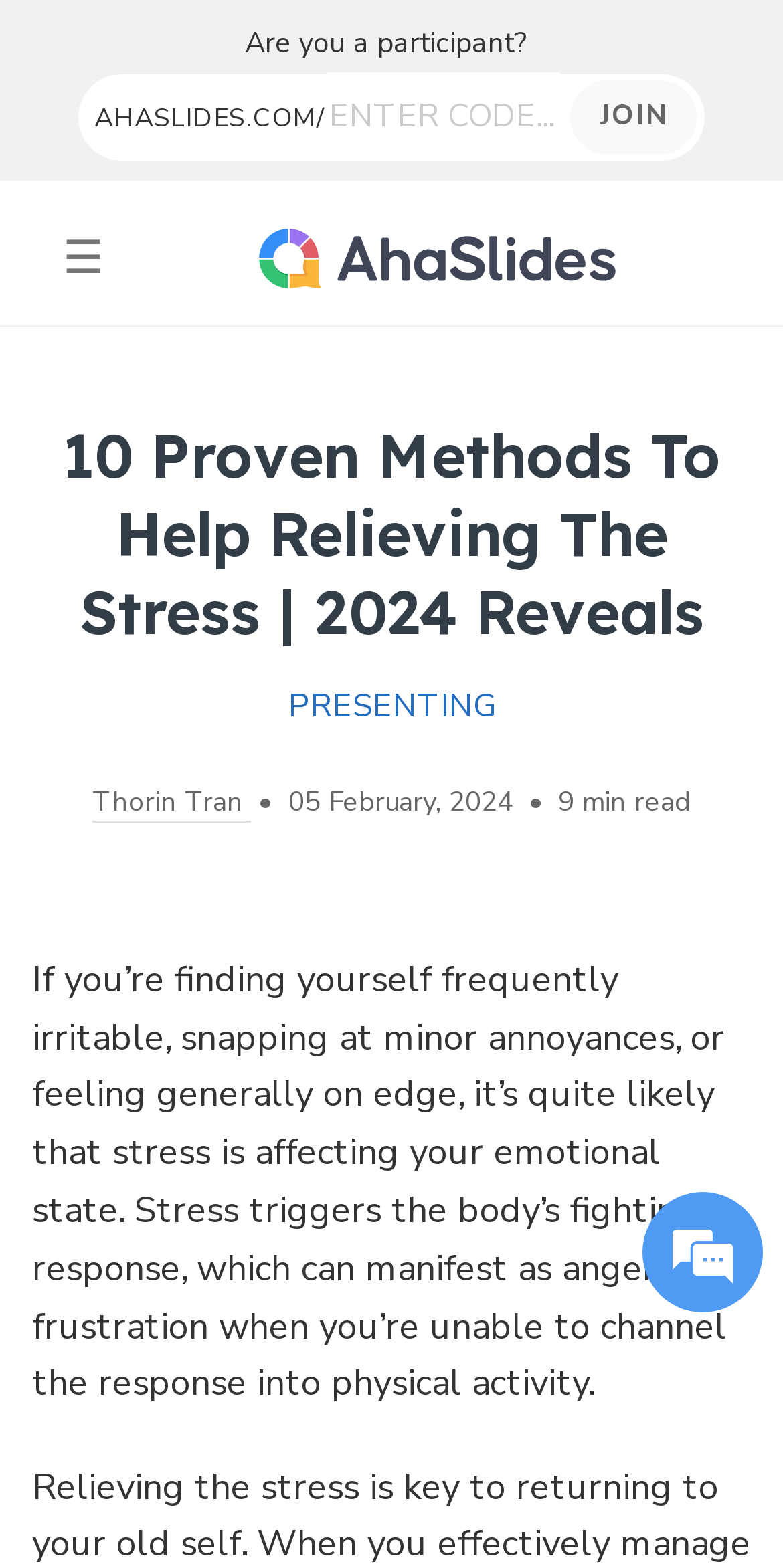Give the bounding box coordinates for this UI element: "Join". The coordinates should be four float numbers between 0 and 1, arranged as [left, top, right, bottom].

[0.728, 0.052, 0.89, 0.098]